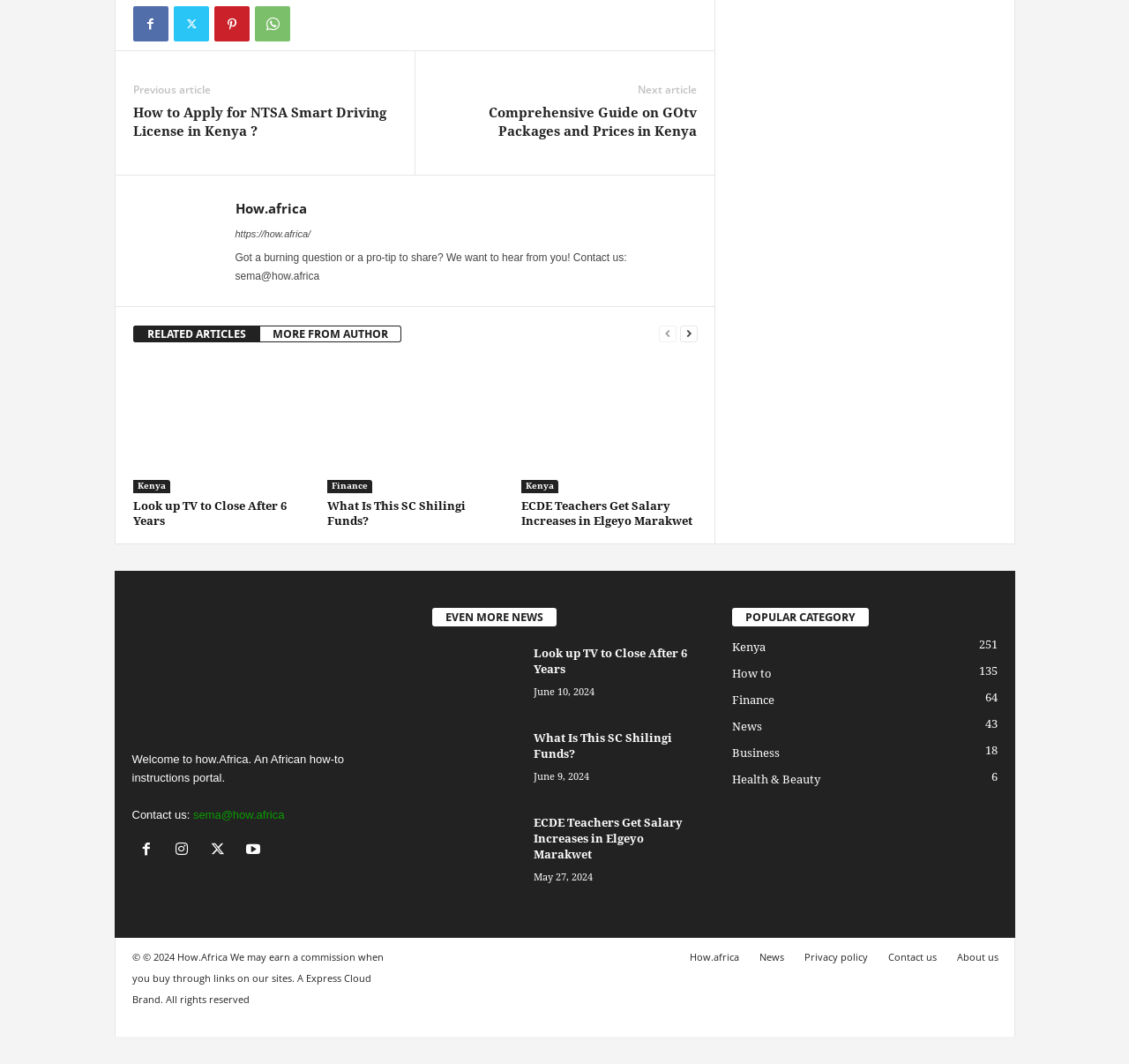Show the bounding box coordinates of the region that should be clicked to follow the instruction: "View the 'Look up TV to Close After 6 Years' news."

[0.382, 0.607, 0.461, 0.67]